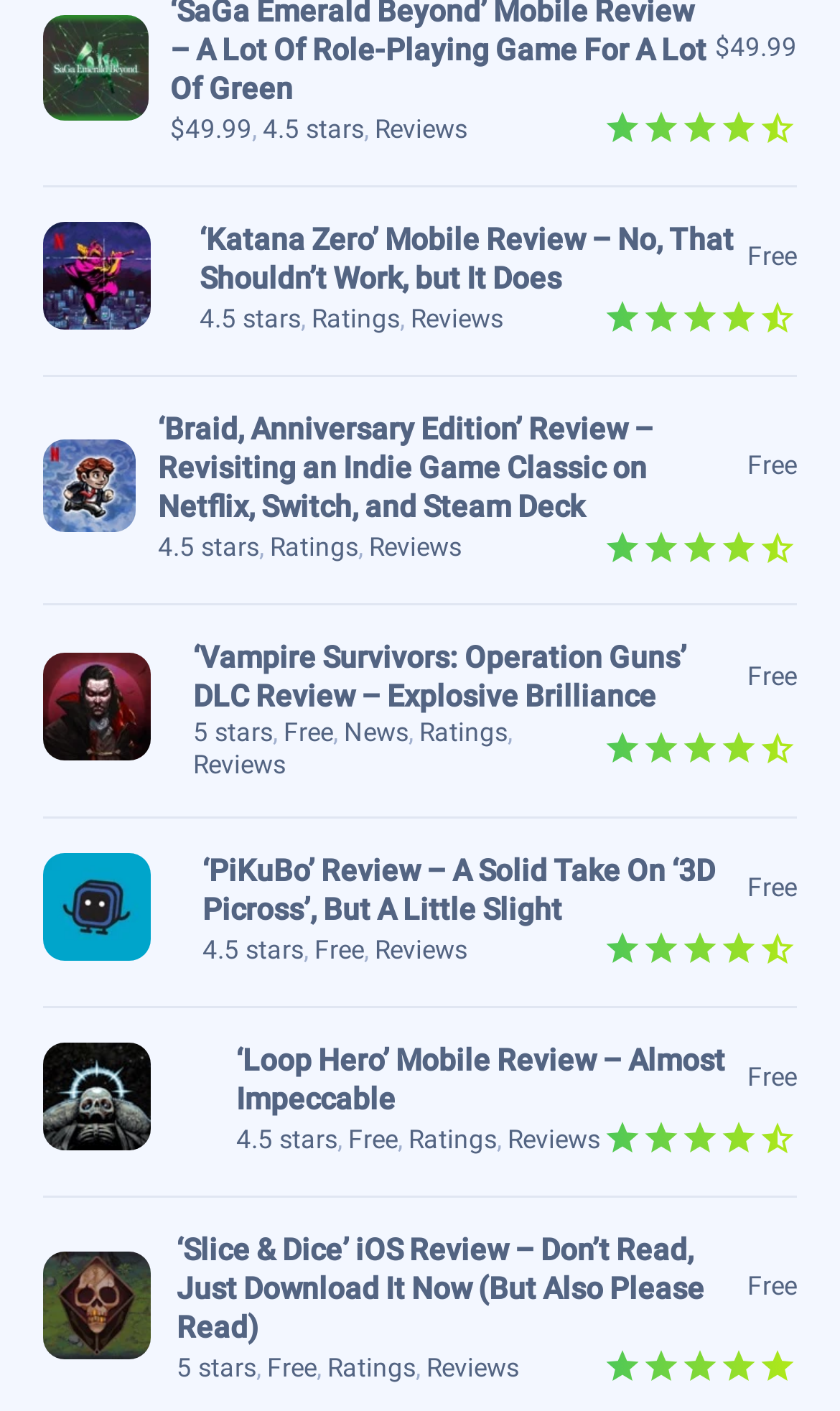Could you find the bounding box coordinates of the clickable area to complete this instruction: "Read 'Braid, Anniversary Edition' Review"?

[0.188, 0.292, 0.778, 0.372]